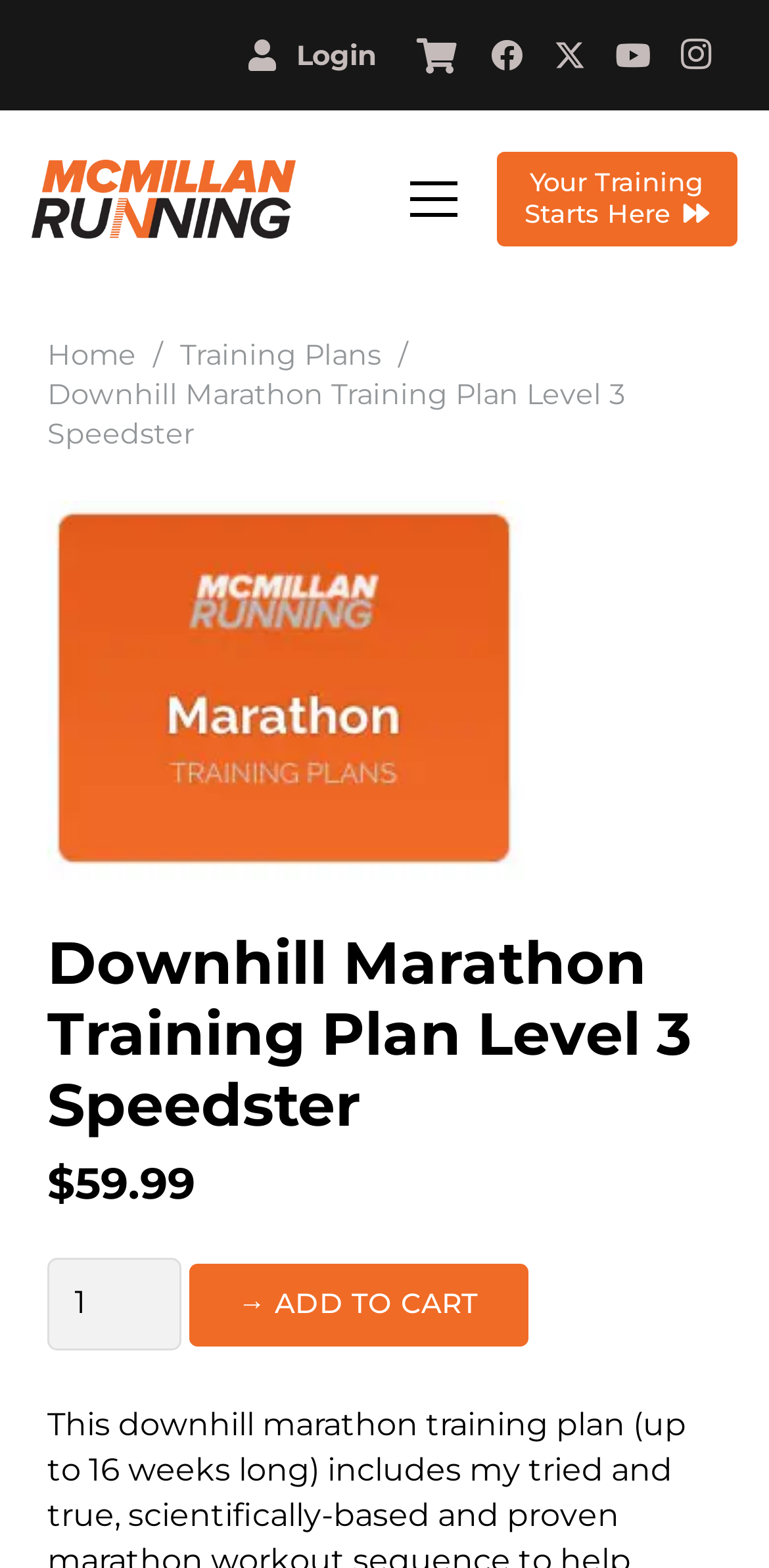What is the purpose of the button below the price?
Examine the image and provide an in-depth answer to the question.

I found the purpose of the button by examining the button element with the text '→ ADD TO CART', which is located below the price of the training plan, indicating that its purpose is to add the product to the cart.